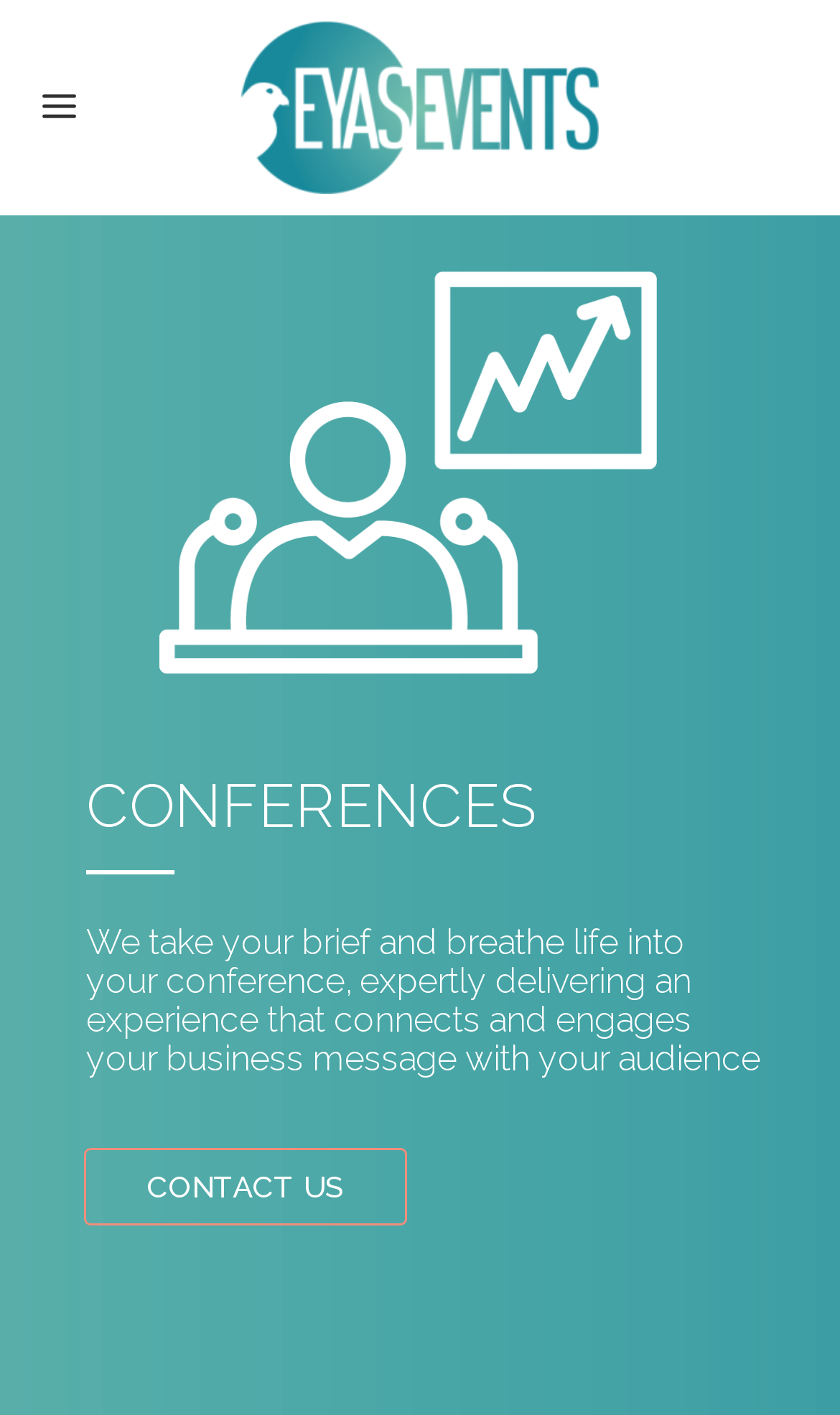Can you find the bounding box coordinates for the UI element given this description: "alt="Logo""? Provide the coordinates as four float numbers between 0 and 1: [left, top, right, bottom].

[0.286, 0.015, 0.714, 0.137]